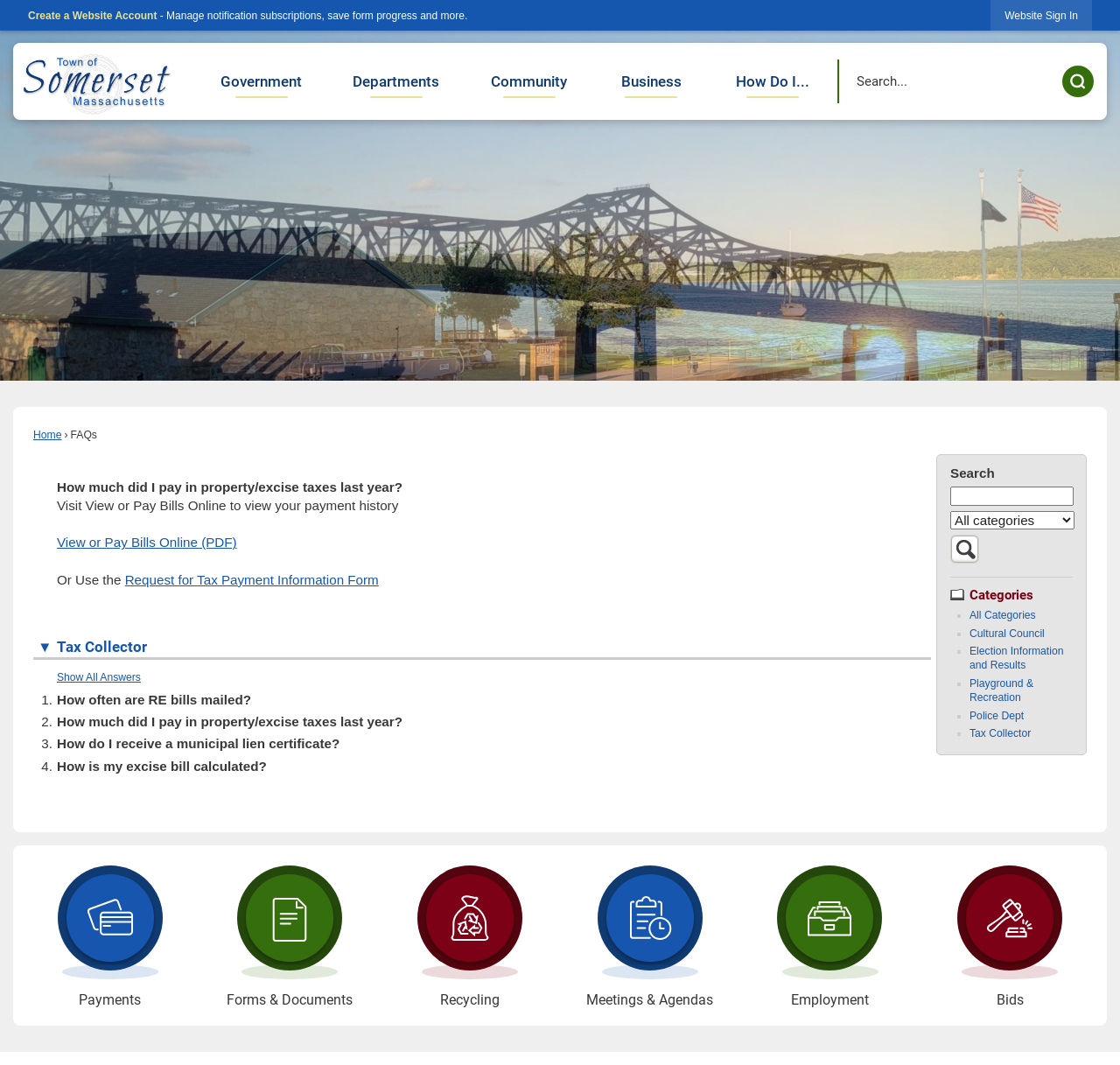Identify the bounding box coordinates of the clickable region to carry out the given instruction: "View FAQs".

[0.063, 0.403, 0.087, 0.414]